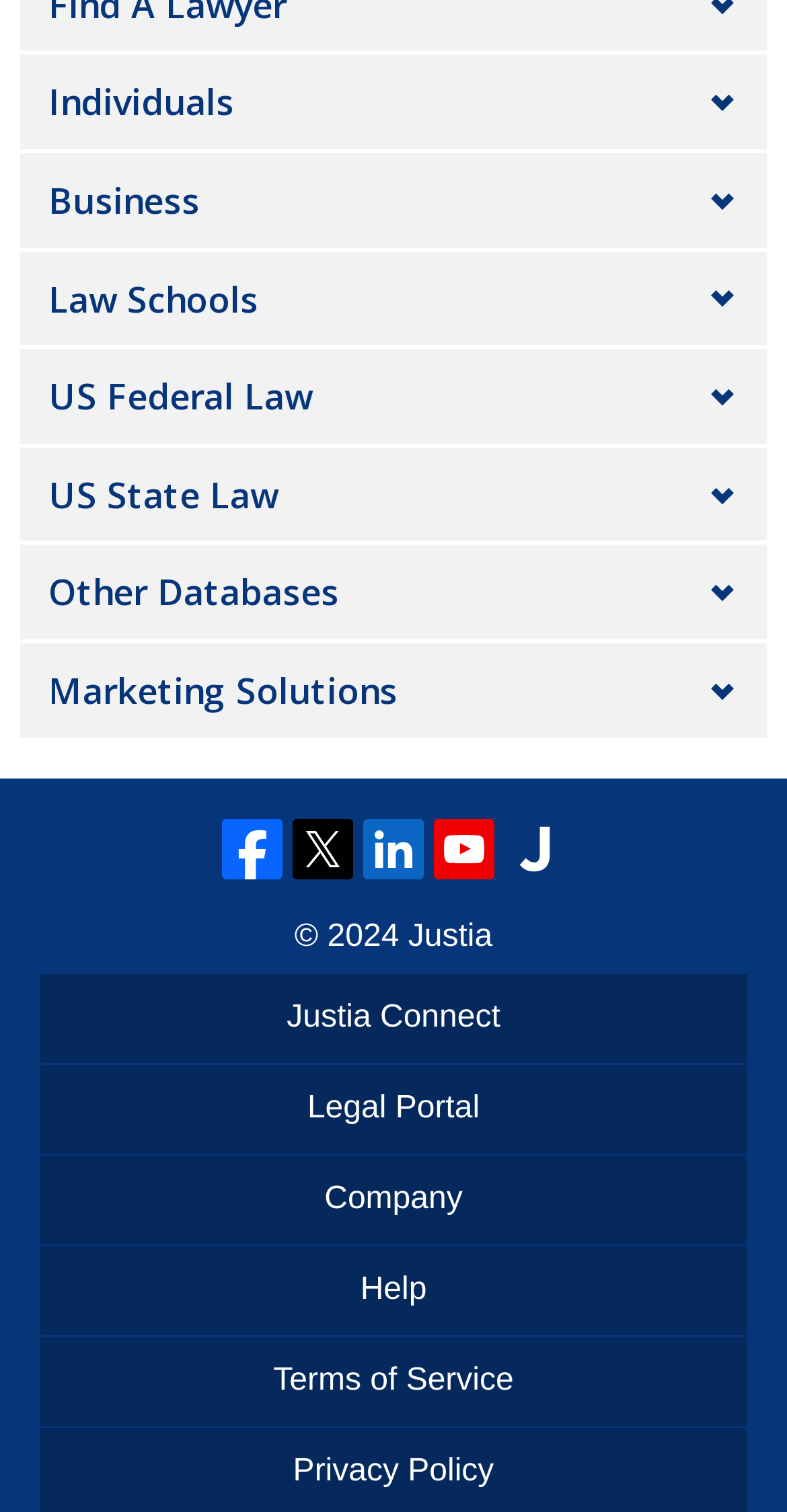Specify the bounding box coordinates of the area that needs to be clicked to achieve the following instruction: "Follow Justia on Facebook".

[0.282, 0.541, 0.359, 0.581]